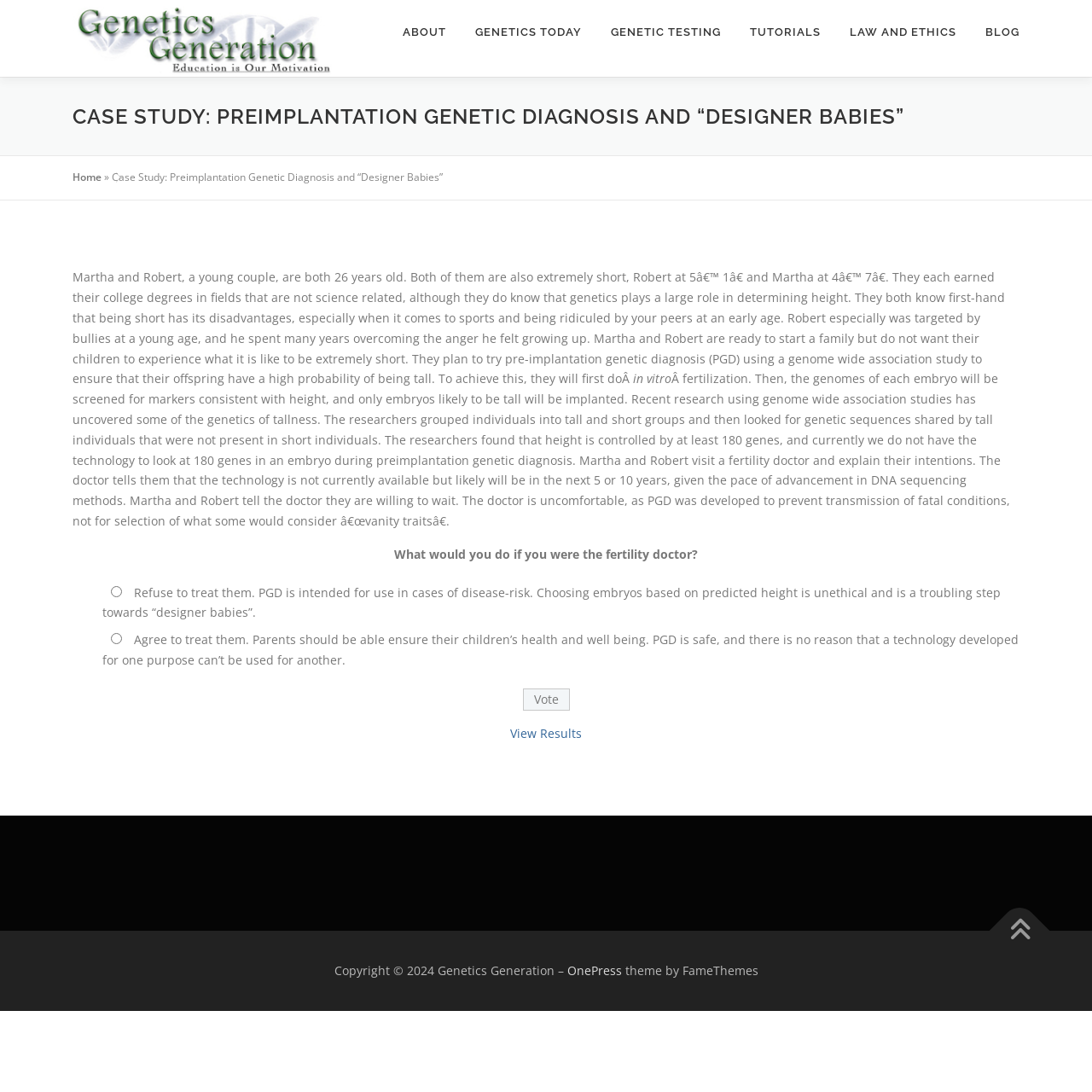What is the doctor's concern about Martha and Robert's request?
Please look at the screenshot and answer using one word or phrase.

unethical use of PGD